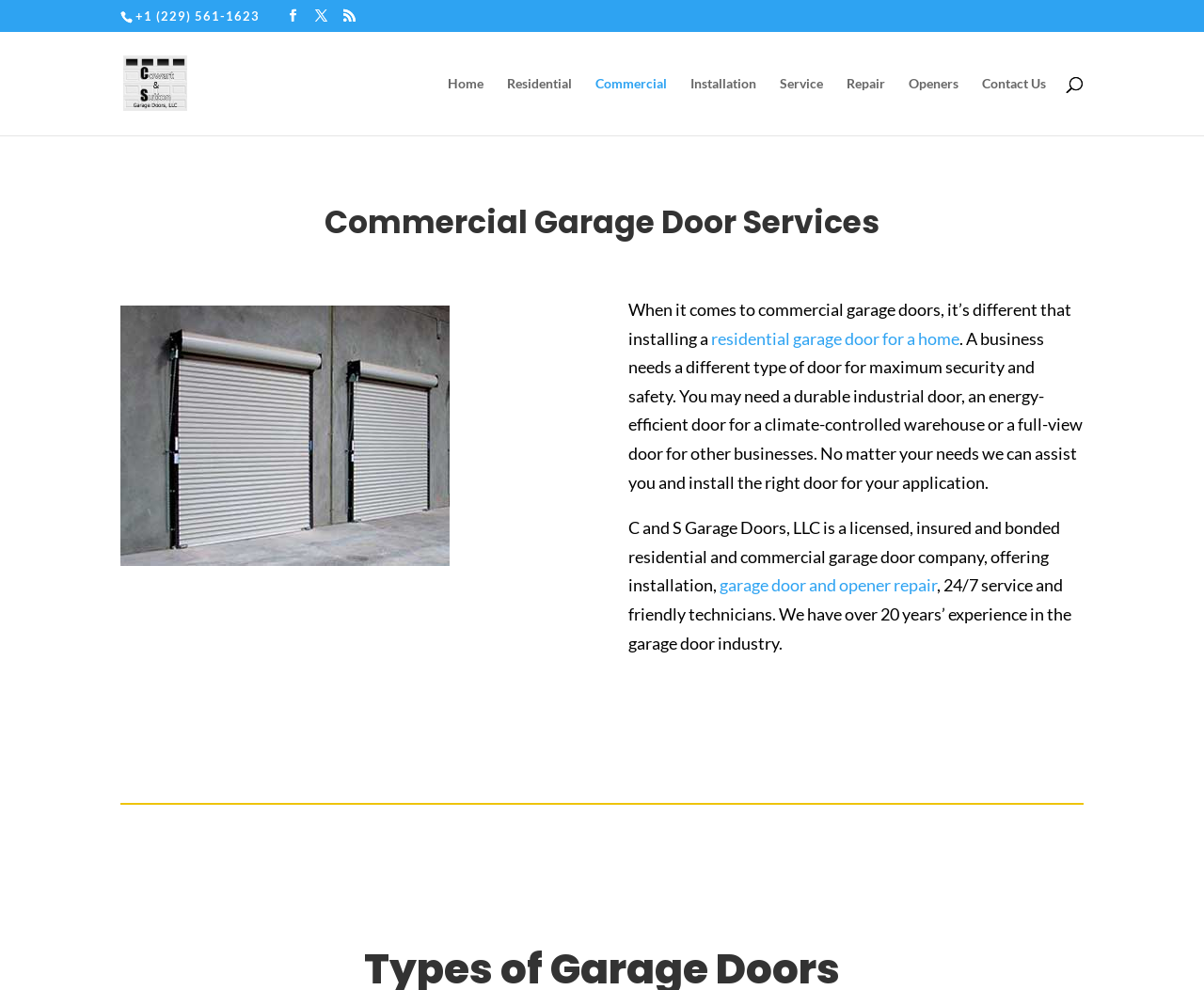Given the webpage screenshot, identify the bounding box of the UI element that matches this description: "Contact Us".

[0.816, 0.077, 0.869, 0.136]